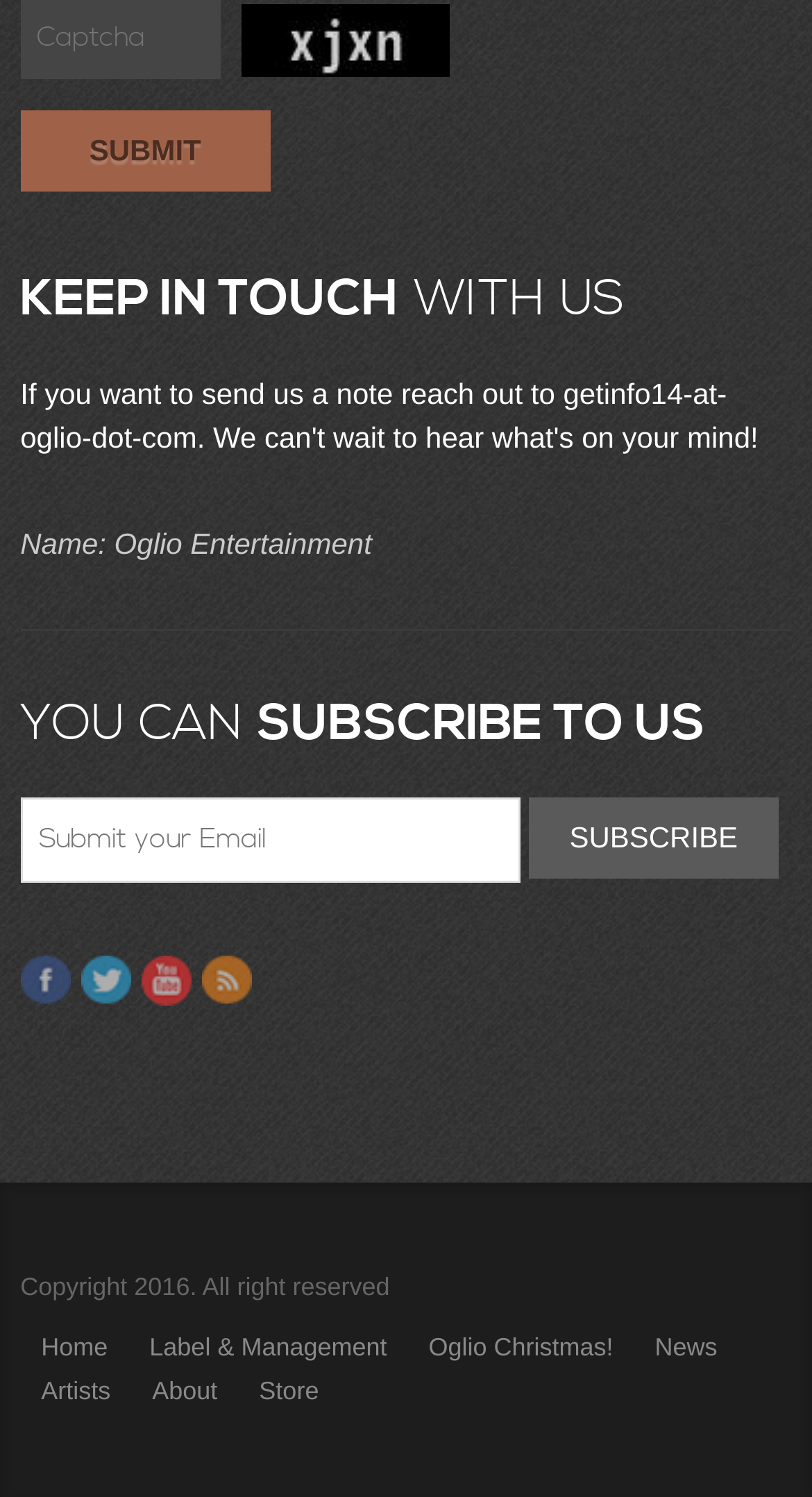Please identify the bounding box coordinates of the region to click in order to complete the given instruction: "Enter your email address". The coordinates should be four float numbers between 0 and 1, i.e., [left, top, right, bottom].

[0.025, 0.533, 0.641, 0.59]